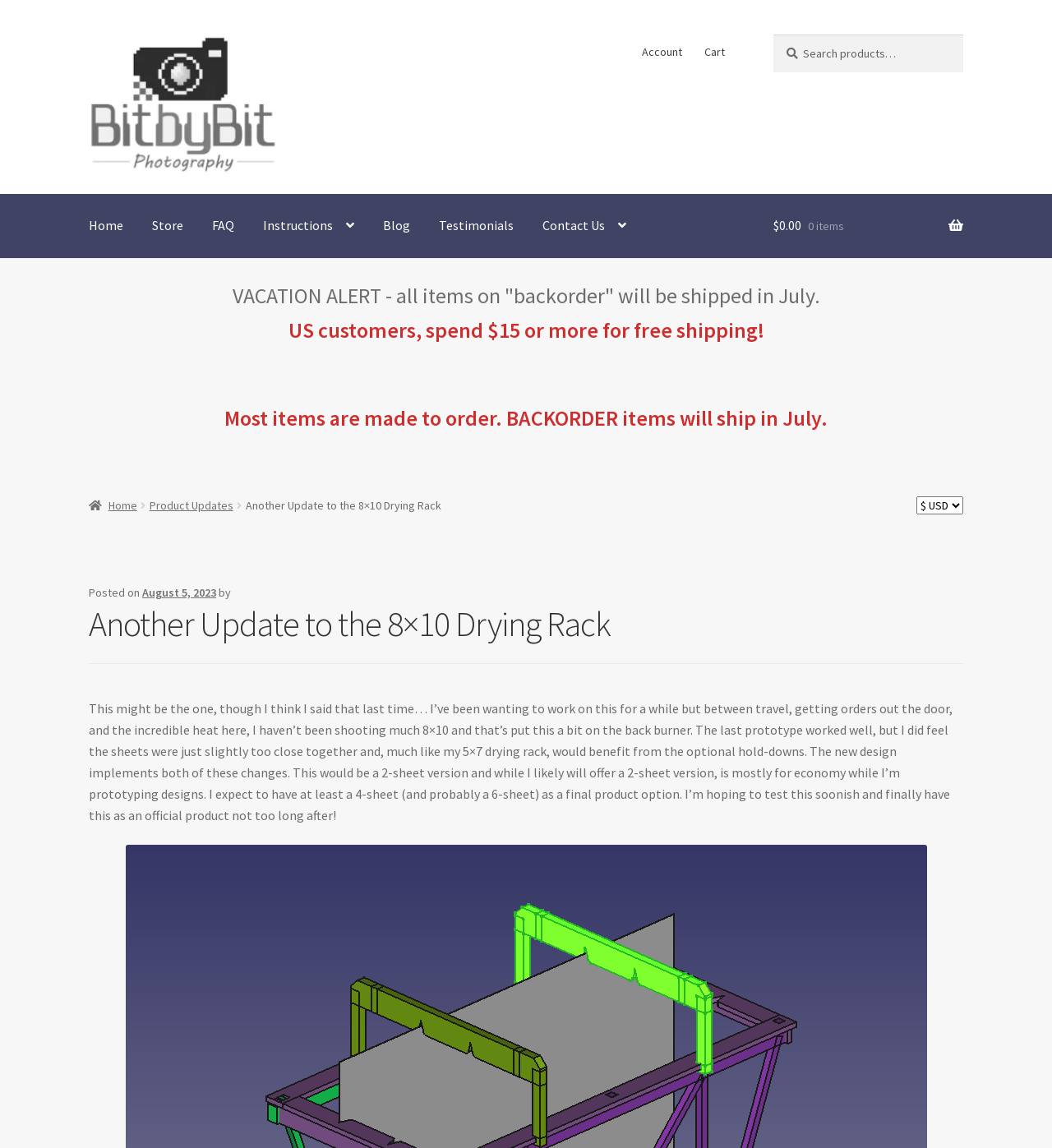Could you highlight the region that needs to be clicked to execute the instruction: "Go to the home page"?

[0.072, 0.169, 0.13, 0.225]